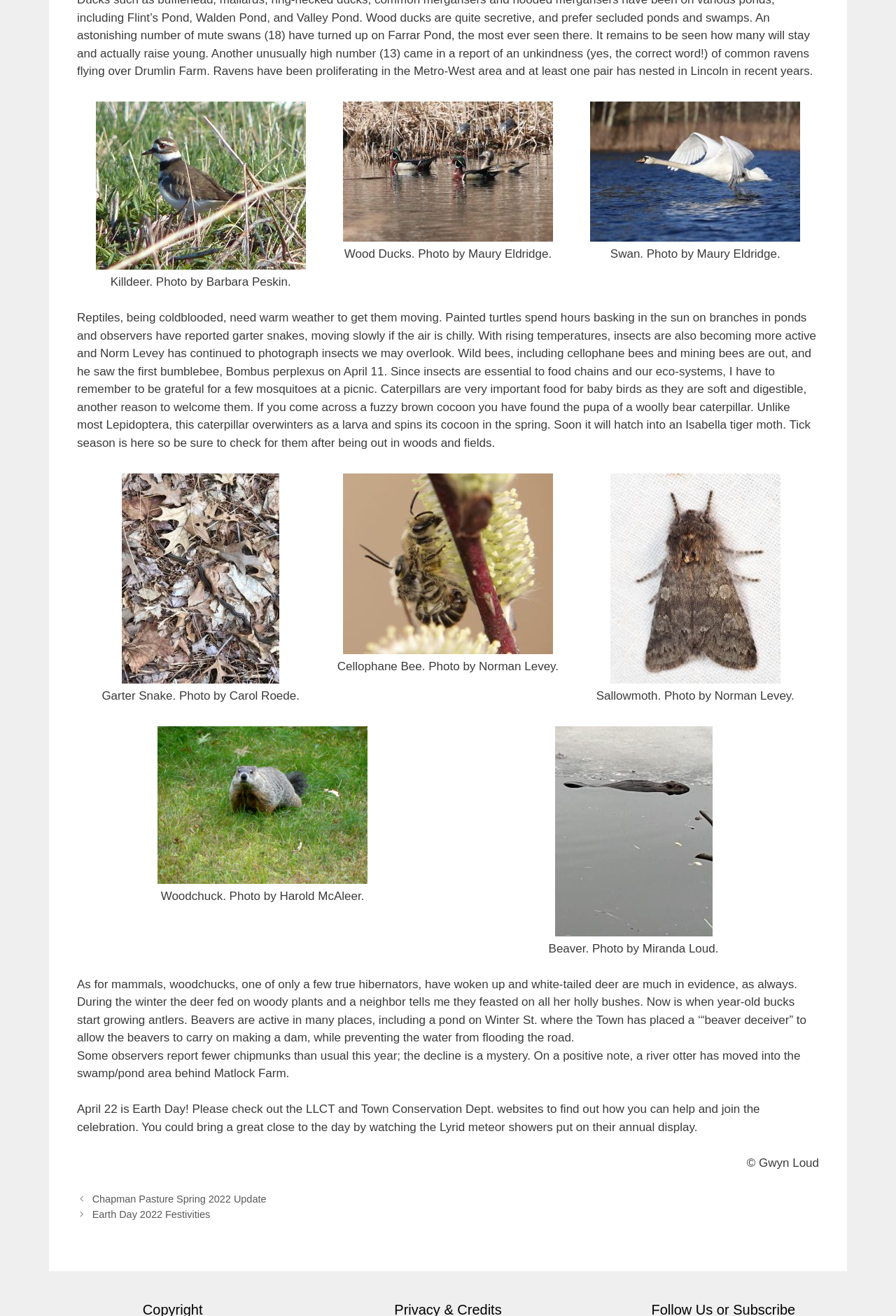Pinpoint the bounding box coordinates of the clickable area needed to execute the instruction: "Check out Garter Snake photo". The coordinates should be specified as four float numbers between 0 and 1, i.e., [left, top, right, bottom].

[0.136, 0.507, 0.312, 0.517]